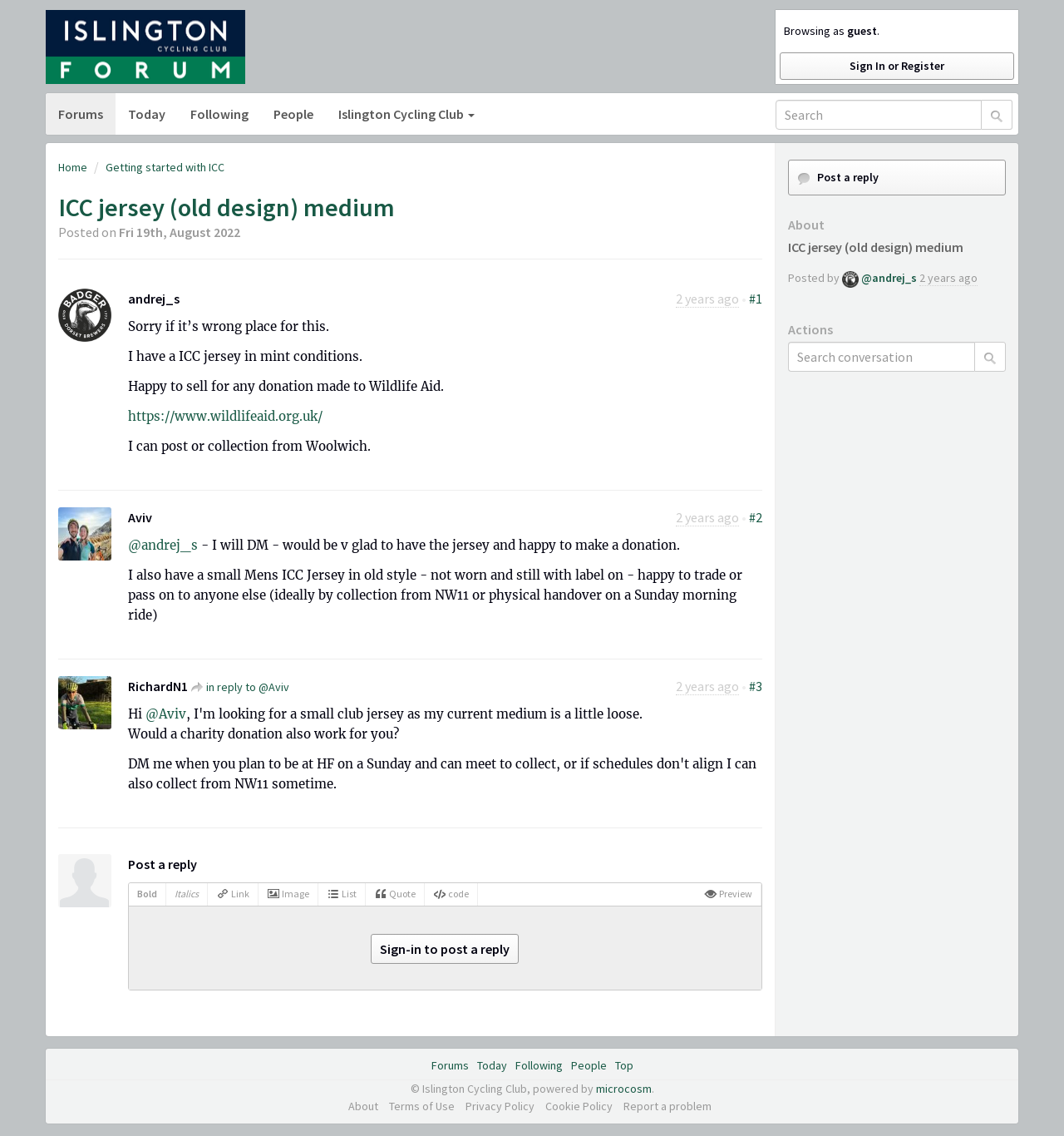Given the webpage screenshot, identify the bounding box of the UI element that matches this description: "name="q" placeholder="Search conversation"".

[0.74, 0.301, 0.916, 0.327]